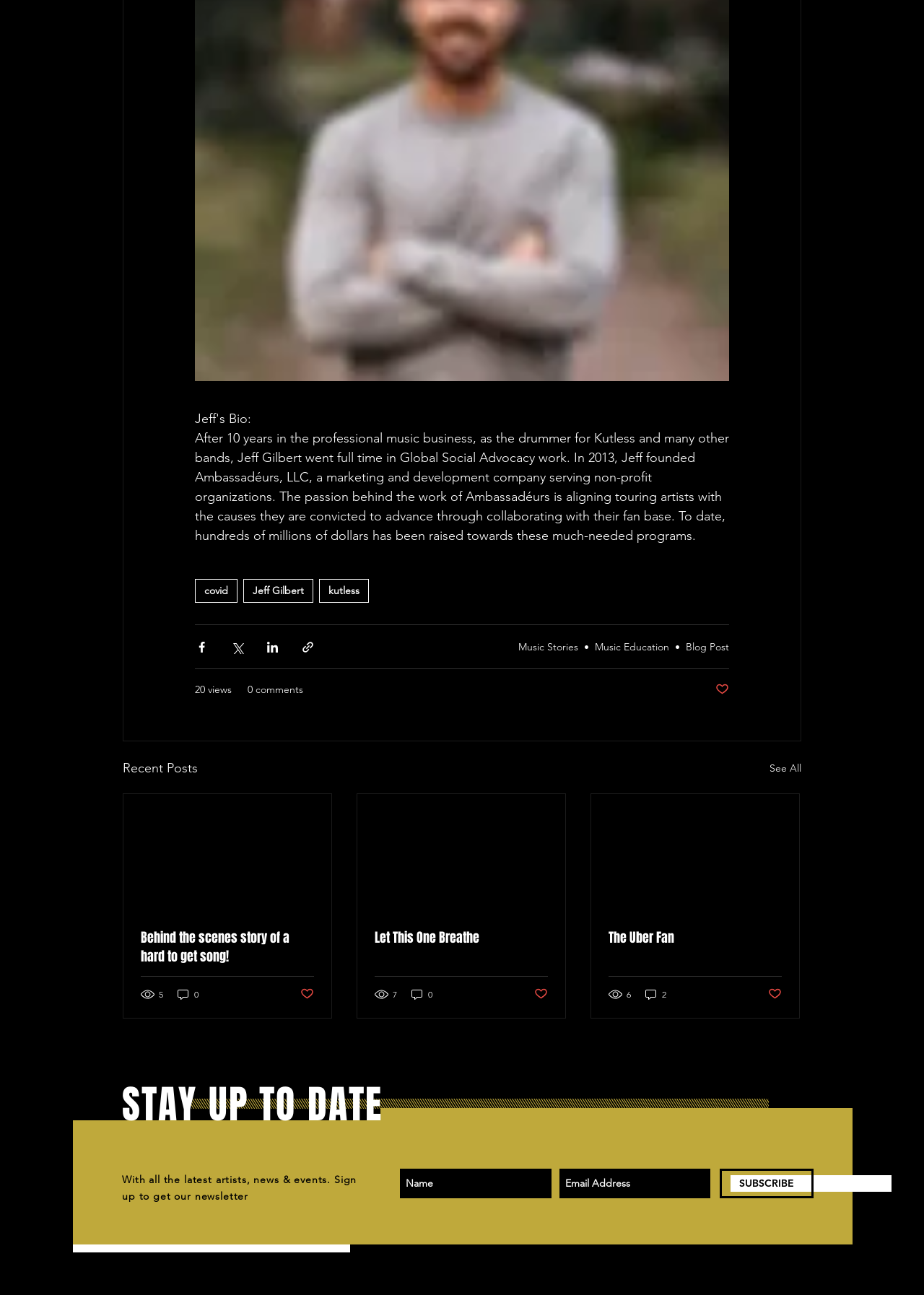What is Jeff Gilbert's profession?
Using the image as a reference, give an elaborate response to the question.

According to the StaticText element with ID 716, Jeff Gilbert is the drummer for Kutless and many other bands.